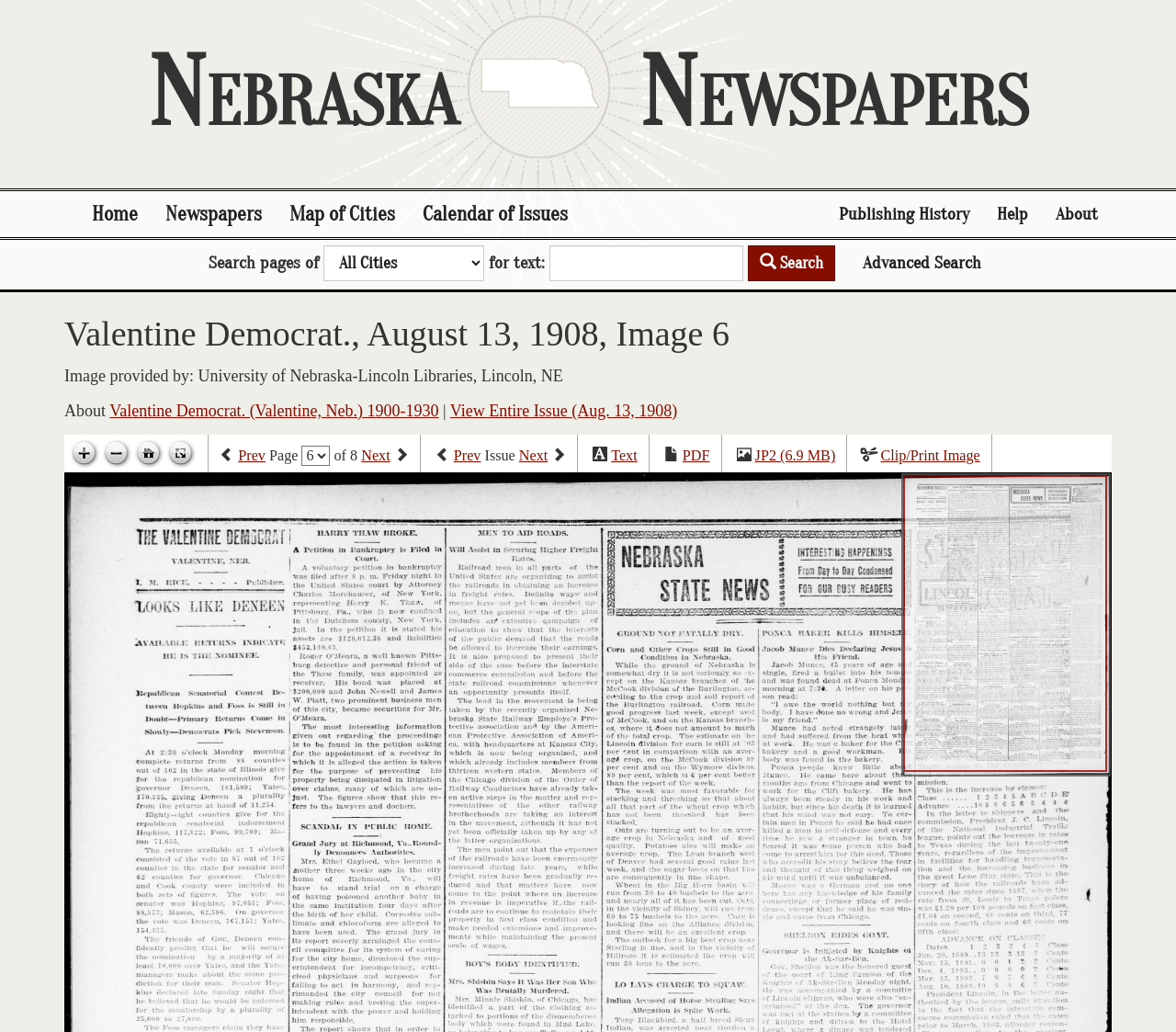Could you find the bounding box coordinates of the clickable area to complete this instruction: "Go to next page"?

[0.307, 0.434, 0.332, 0.45]